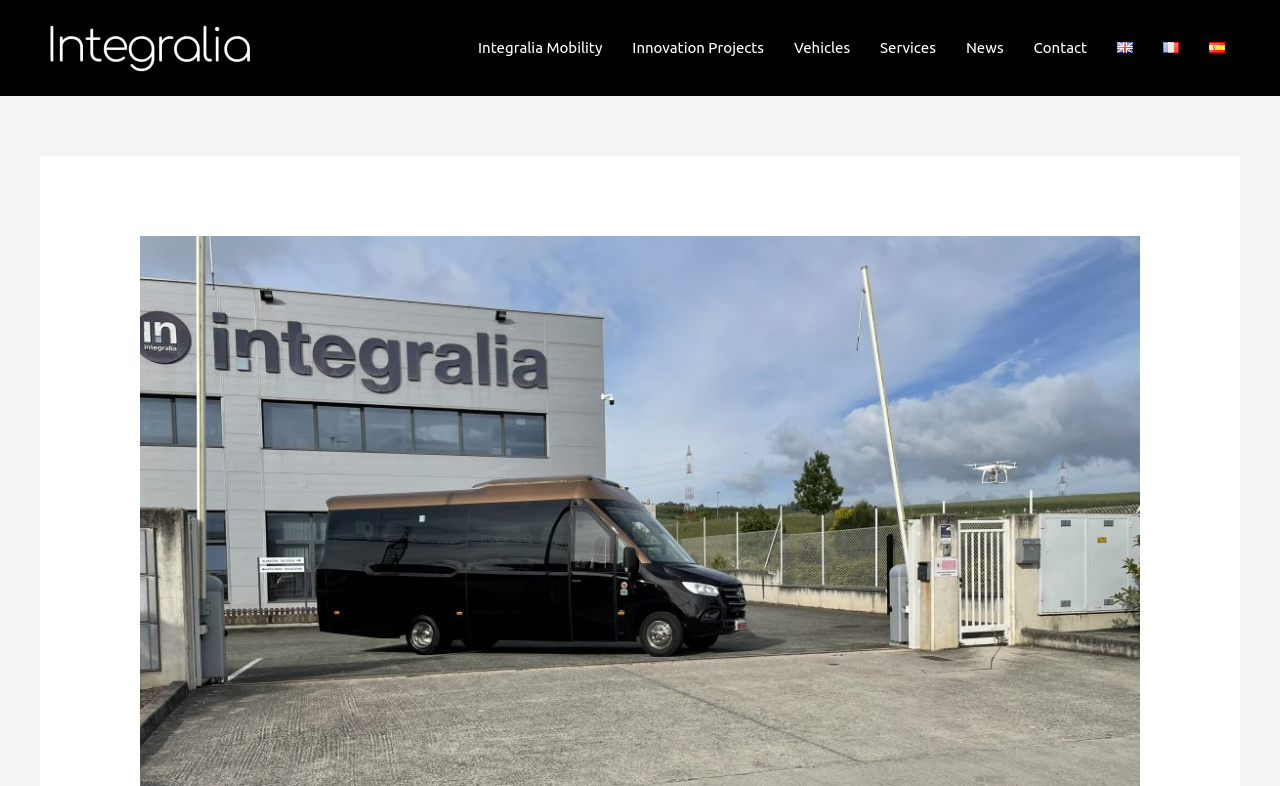What is the title or heading displayed on the webpage?

One: Large capacity, safety and unrivaled comfort position this model as the best minibus of the year.